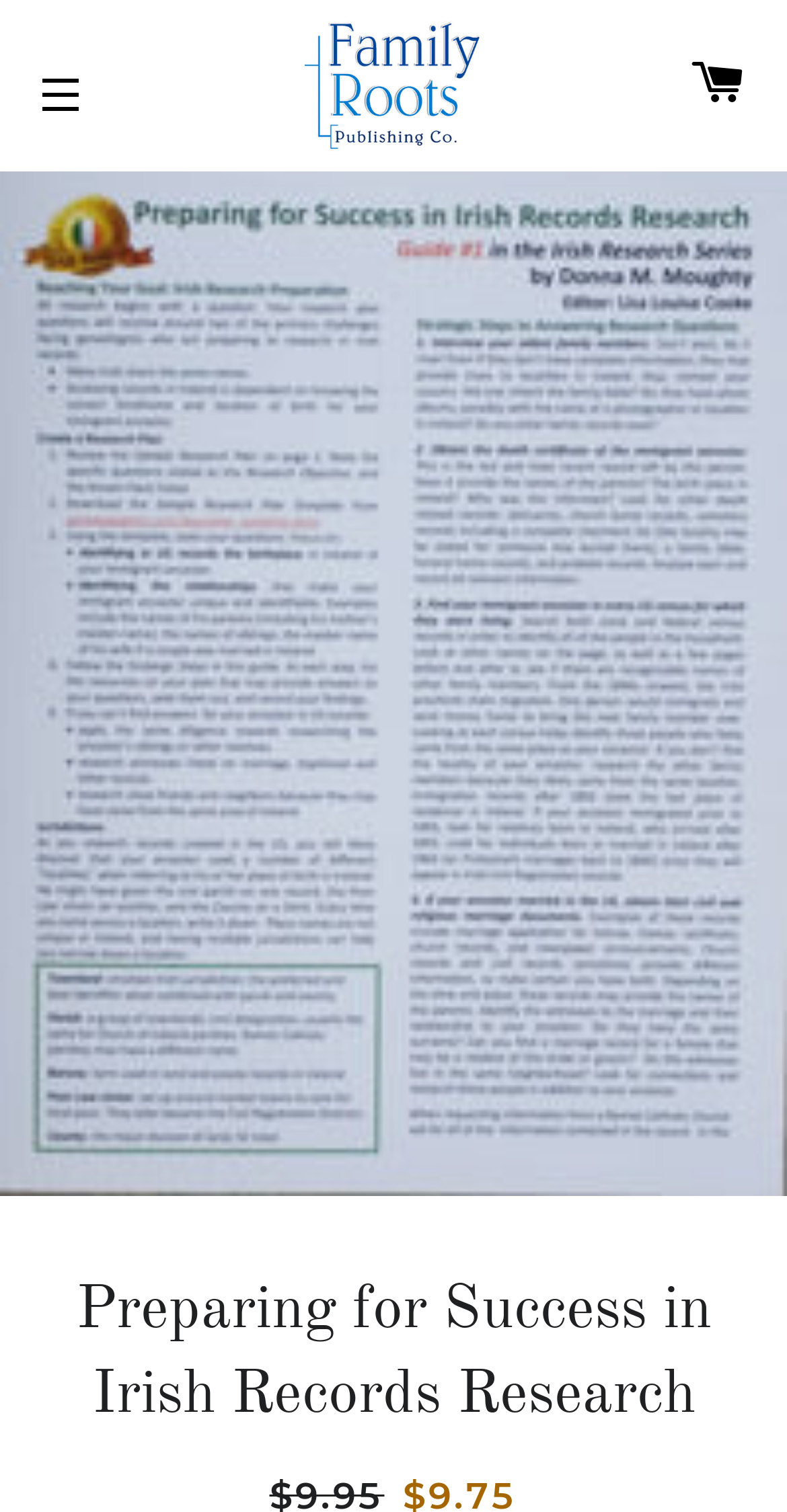Find the bounding box coordinates for the HTML element specified by: "alt="Family Roots Publishing"".

[0.269, 0.013, 0.731, 0.1]